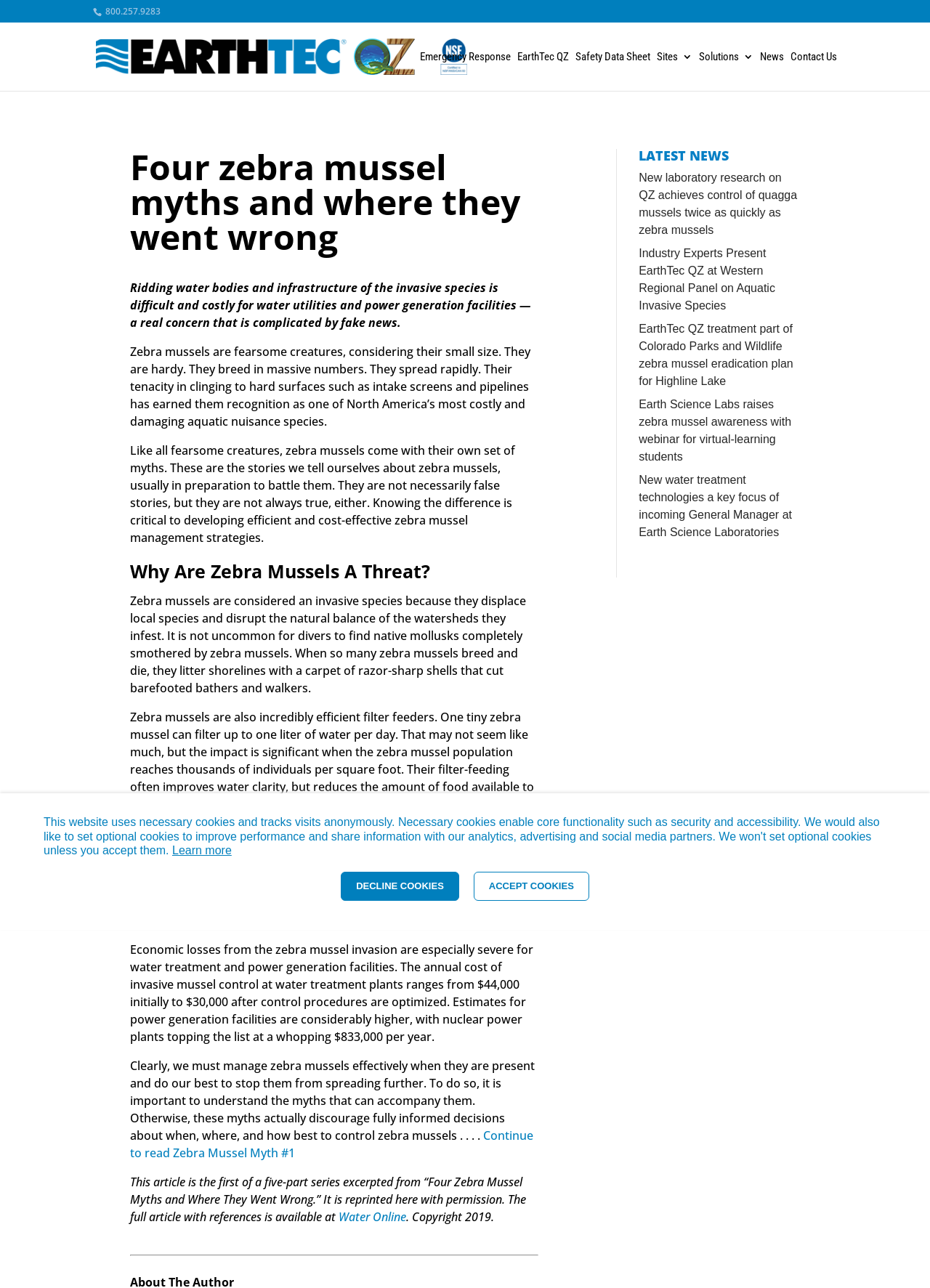How many parts does the article series have?
Based on the image, answer the question with a single word or brief phrase.

5